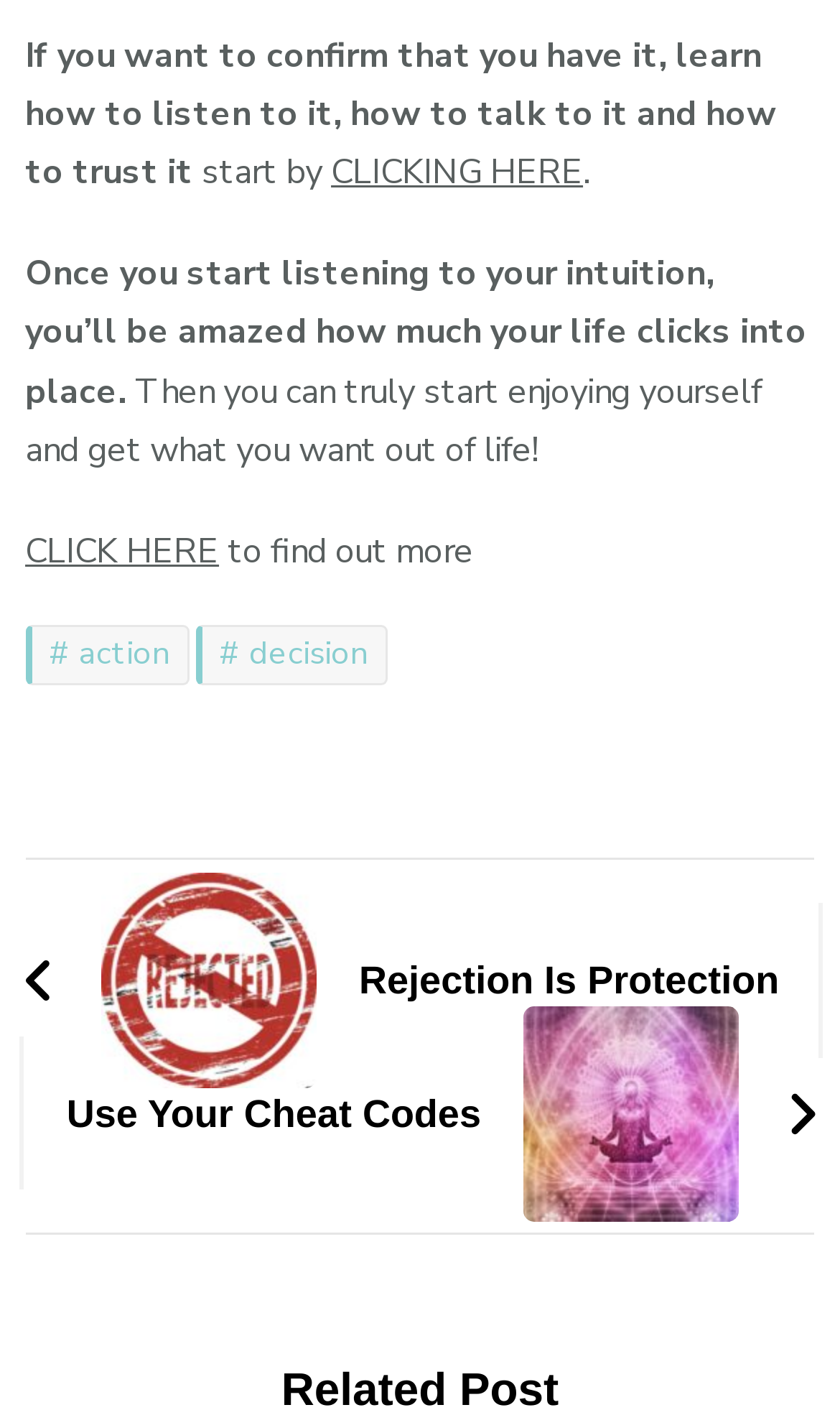Provide the bounding box coordinates for the UI element described in this sentence: "Use Your Cheat Codes". The coordinates should be four float values between 0 and 1, i.e., [left, top, right, bottom].

[0.079, 0.767, 0.97, 0.813]